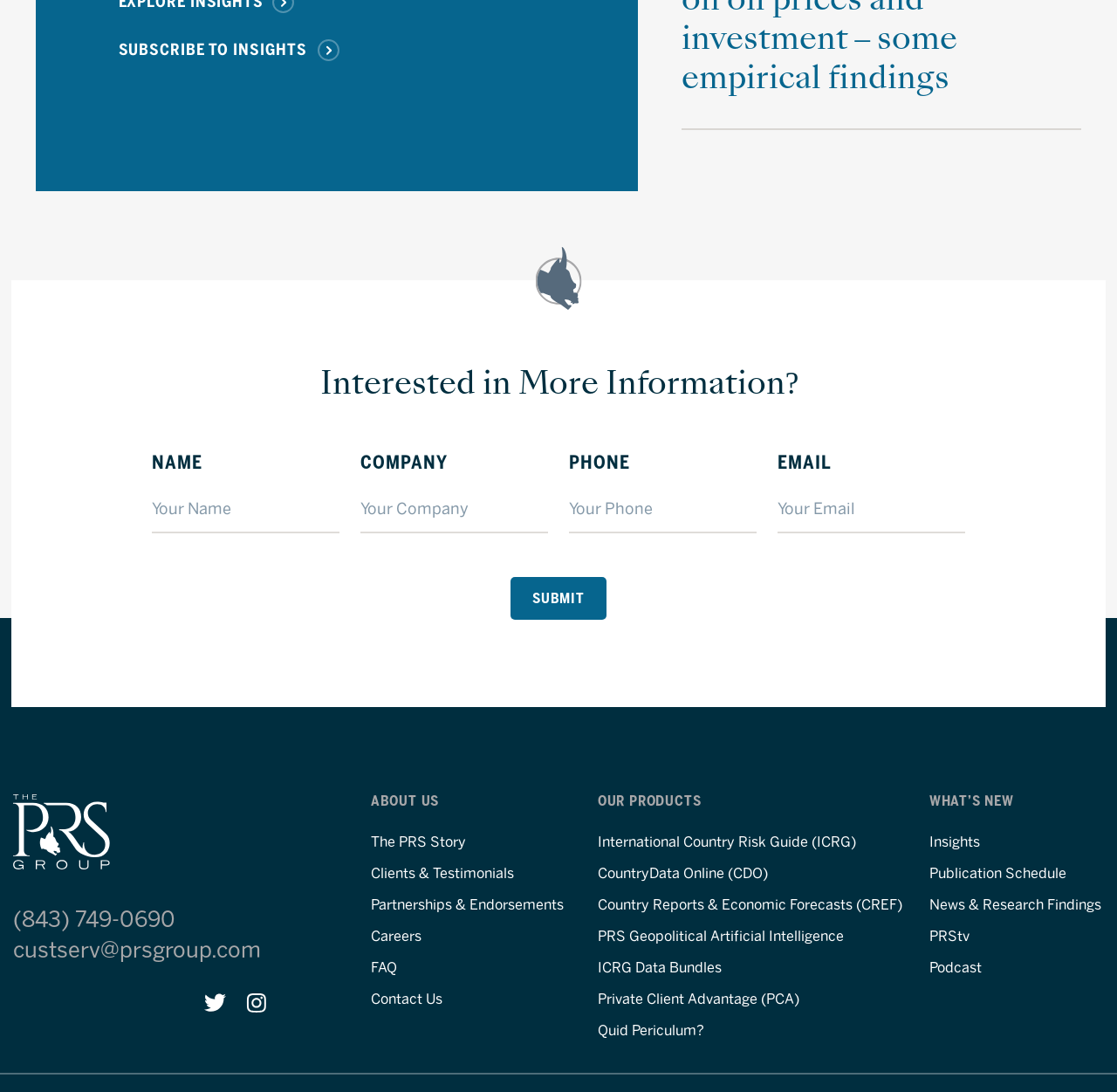What is the purpose of the form?
Refer to the screenshot and deliver a thorough answer to the question presented.

The form contains fields for name, company, phone, and email, and a submit button, indicating that it is used to collect user information to subscribe to insights.